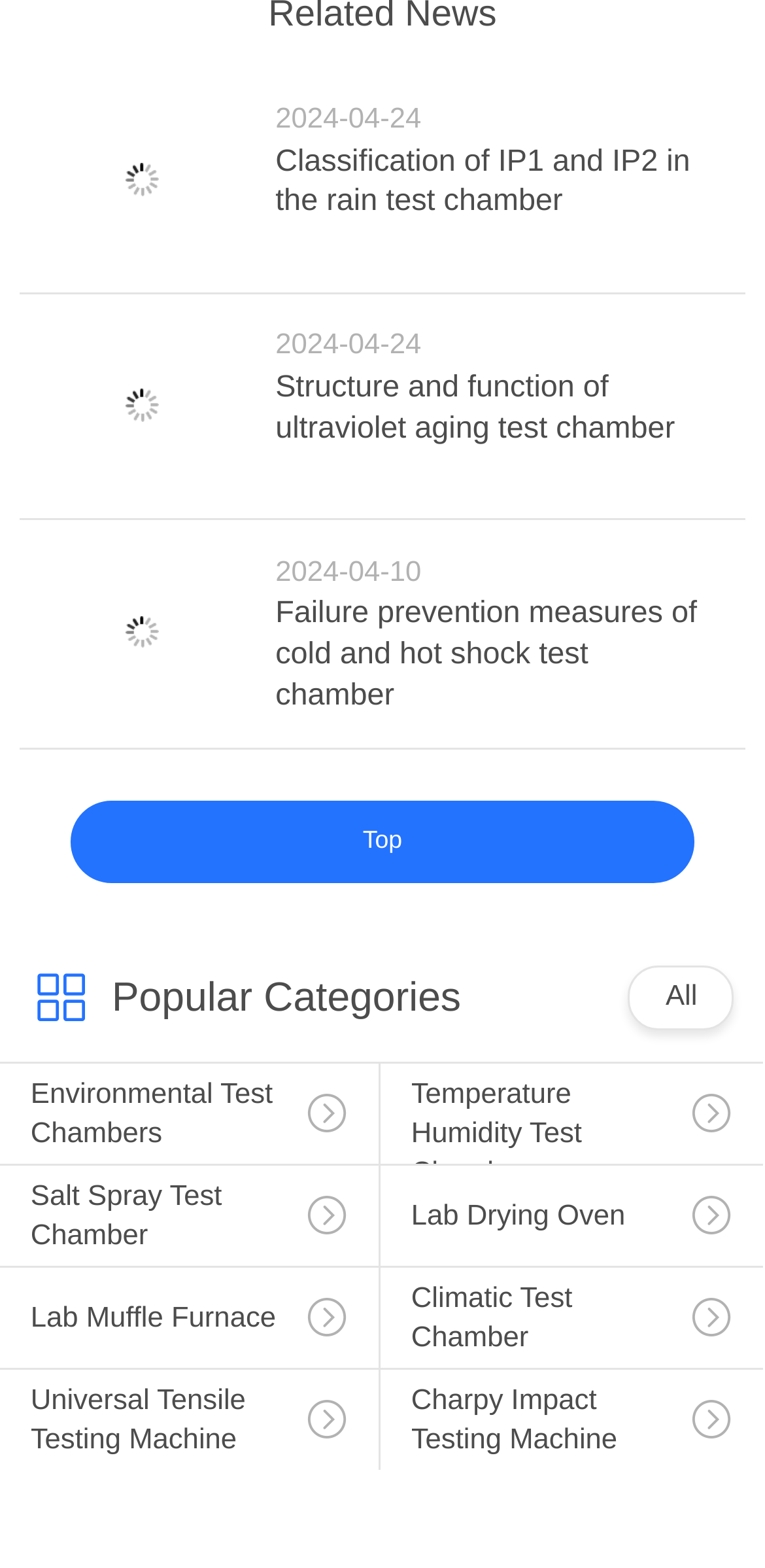Show the bounding box coordinates for the element that needs to be clicked to execute the following instruction: "Explore Temperature Humidity Test Chamber". Provide the coordinates in the form of four float numbers between 0 and 1, i.e., [left, top, right, bottom].

[0.497, 0.679, 0.997, 0.771]